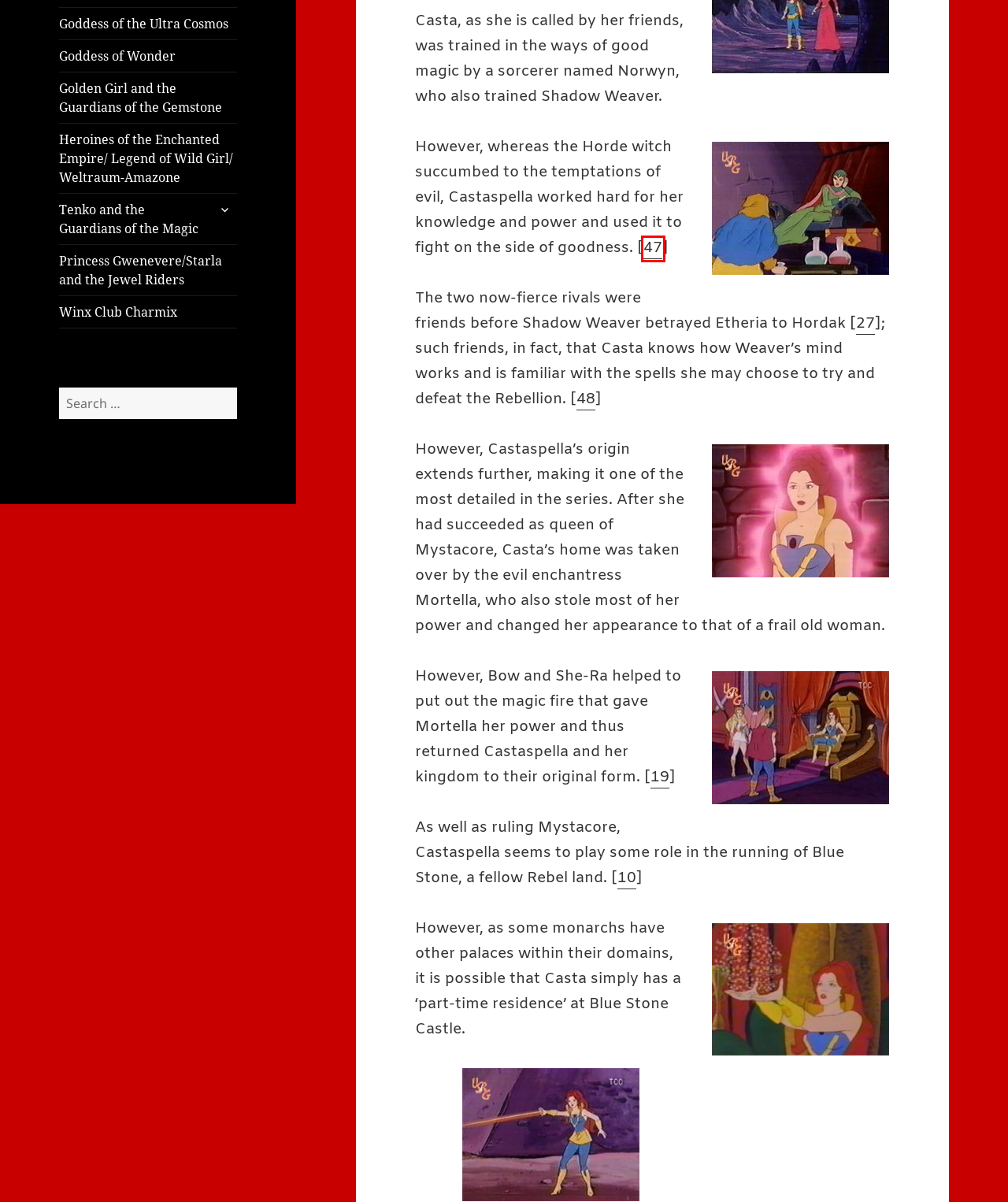Consider the screenshot of a webpage with a red bounding box around an element. Select the webpage description that best corresponds to the new page after clicking the element inside the red bounding box. Here are the candidates:
A. 27 - The Eldritch Mist - Darah's Tribute
B. Winx Club Charmix - Darah's Tribute
C. Goddess of Wonder - Darah's Tribute
D. Golden Girl and the Guardians of the Gemstone - Darah's Tribute
E. Princess Gwenevere/Starla and the Jewel Riders - Darah's Tribute
F. 19 - Enchanted Castle - Darah's Tribute
G. 47 - The Price of Power - Darah's Tribute
H. Heroines of the Enchanted Empire/ Legend of Wild Girl/ Weltraum-Amazone - Darah's Tribute

G